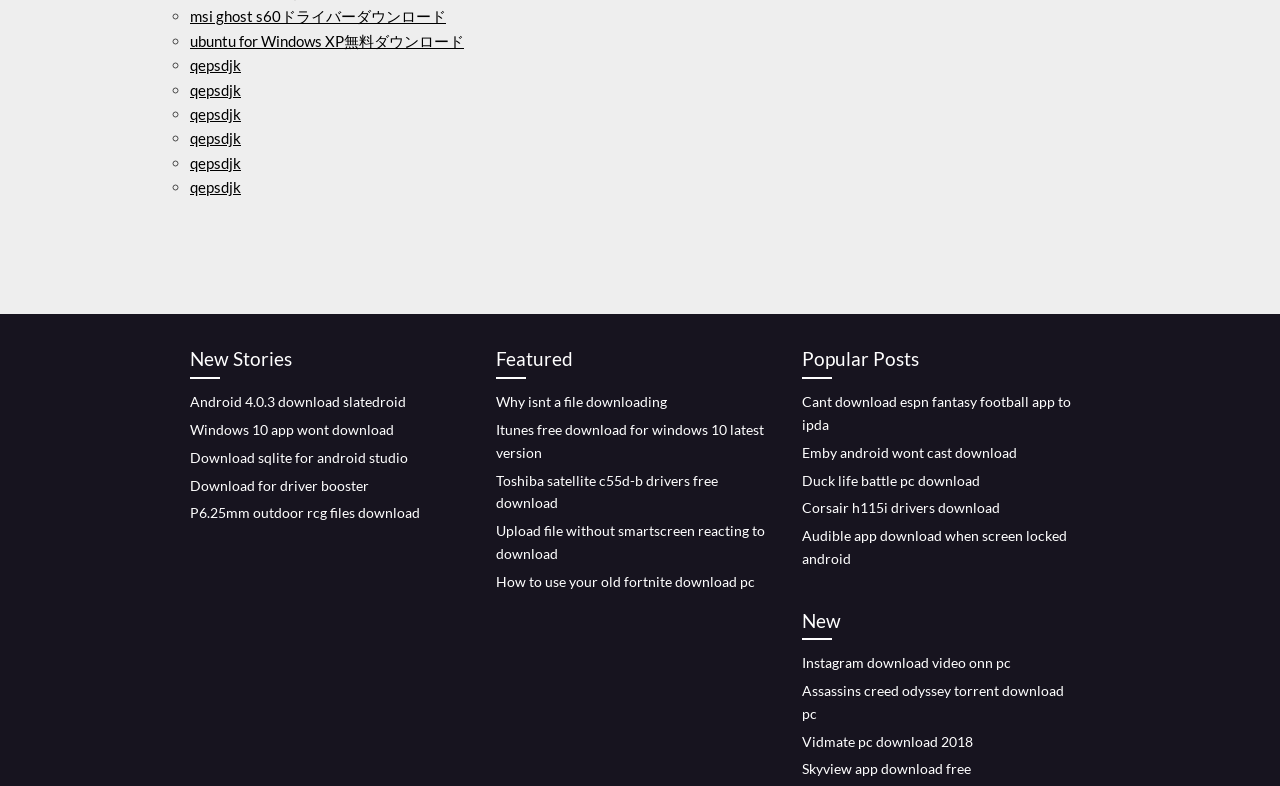Specify the bounding box coordinates of the area that needs to be clicked to achieve the following instruction: "View New".

[0.627, 0.77, 0.838, 0.815]